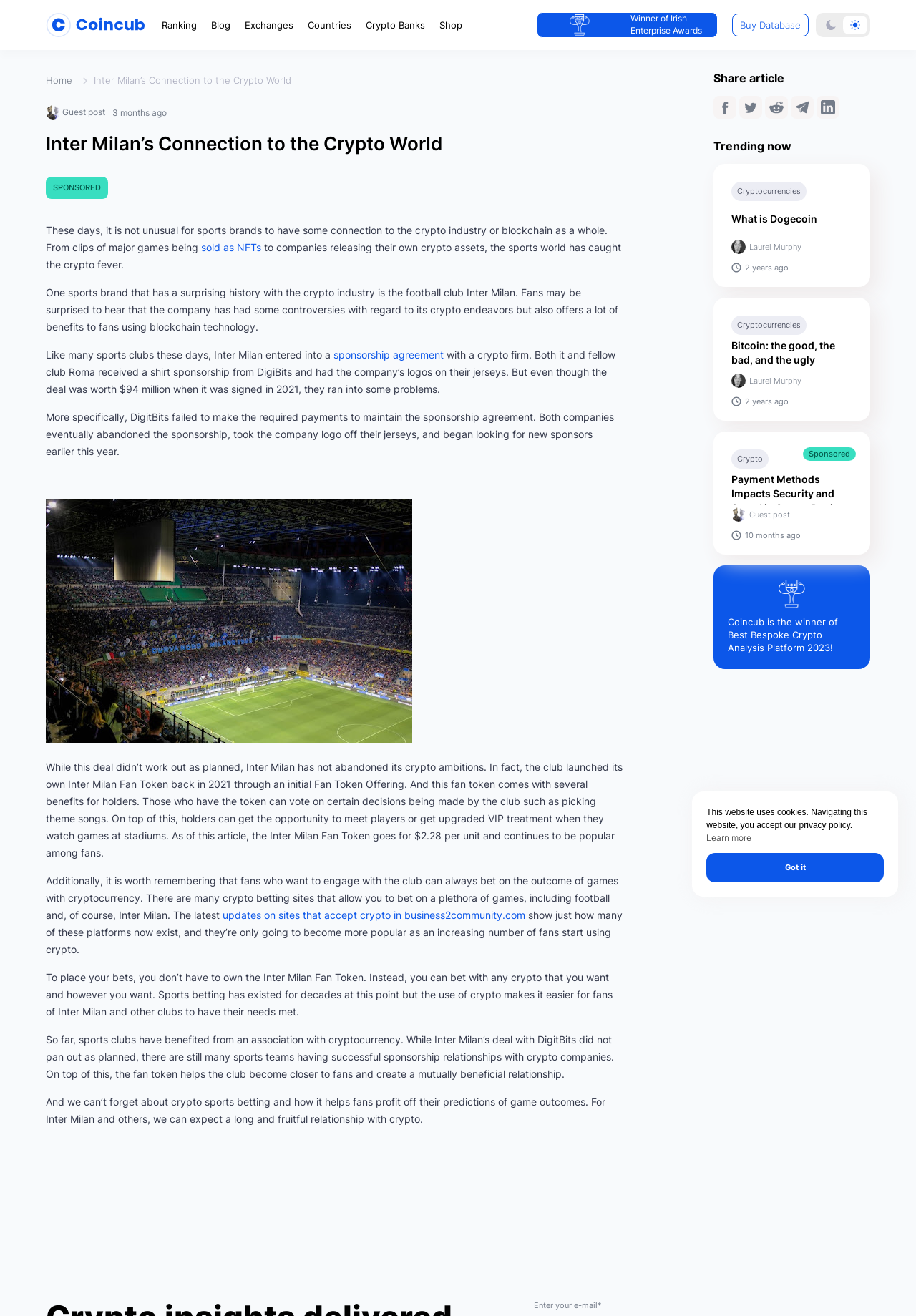Please provide a detailed answer to the question below by examining the image:
What is the benefit of holding the Inter Milan Fan Token?

According to the article, holders of the Inter Milan Fan Token can vote on certain decisions being made by the club, such as picking theme songs, and can also get the opportunity to meet players or get upgraded VIP treatment when they watch games at stadiums.